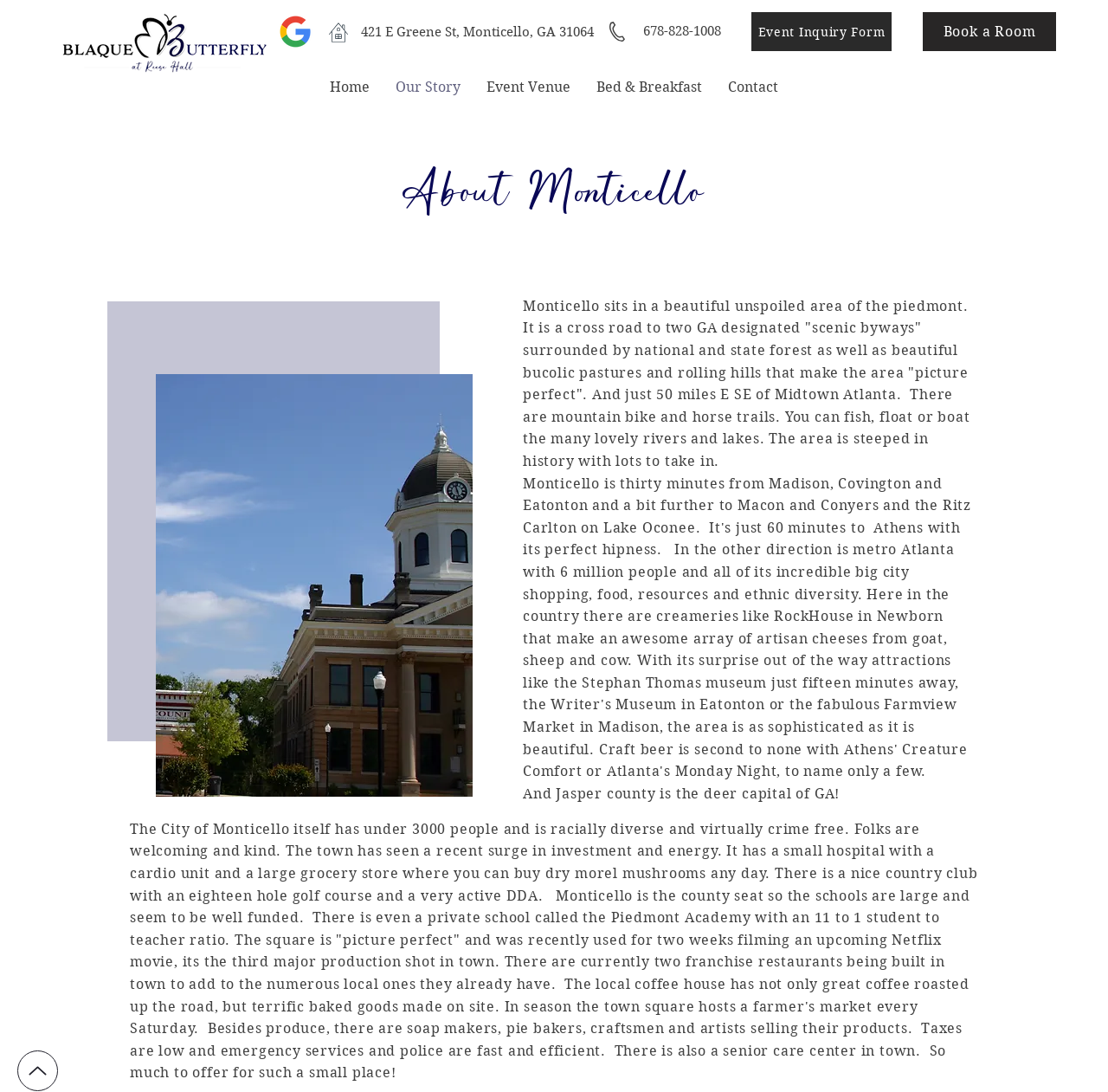Highlight the bounding box coordinates of the element you need to click to perform the following instruction: "Book a Room."

[0.833, 0.011, 0.953, 0.047]